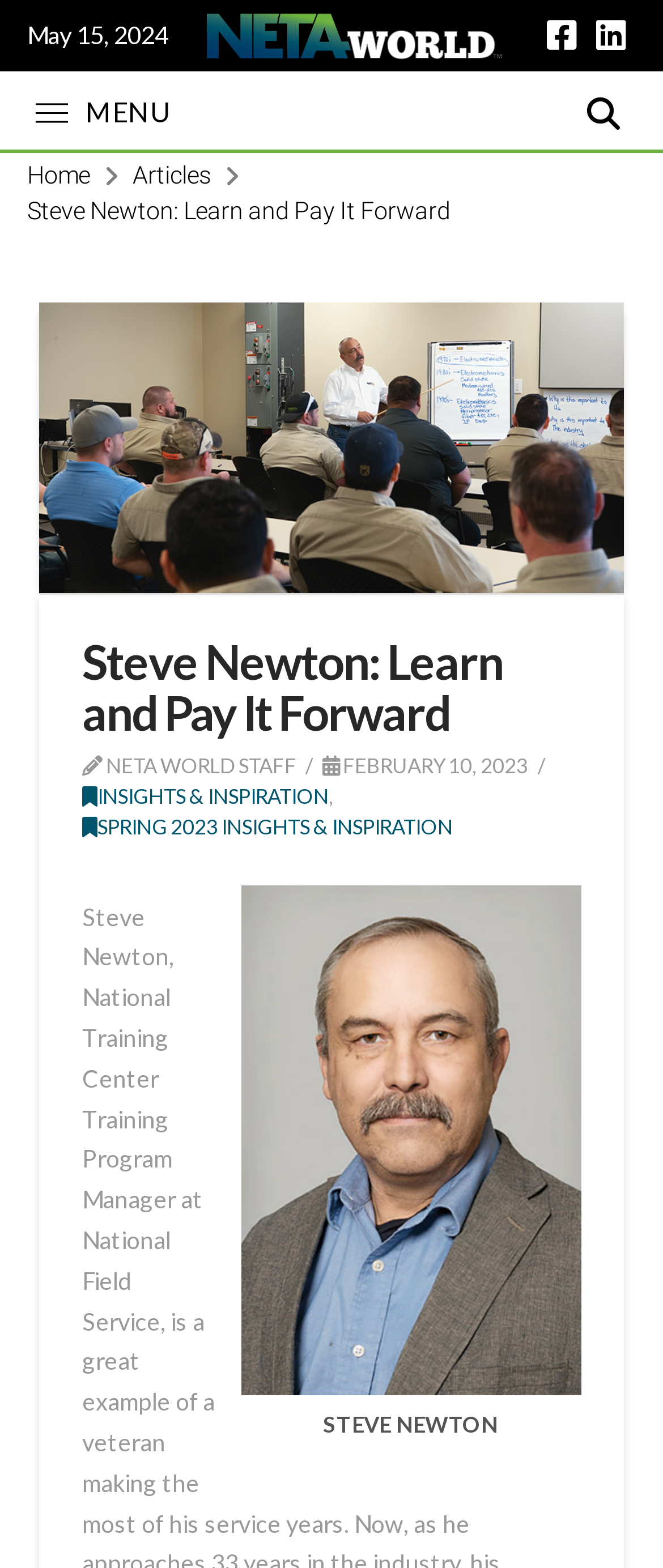Identify the bounding box for the described UI element: "contact us online".

None